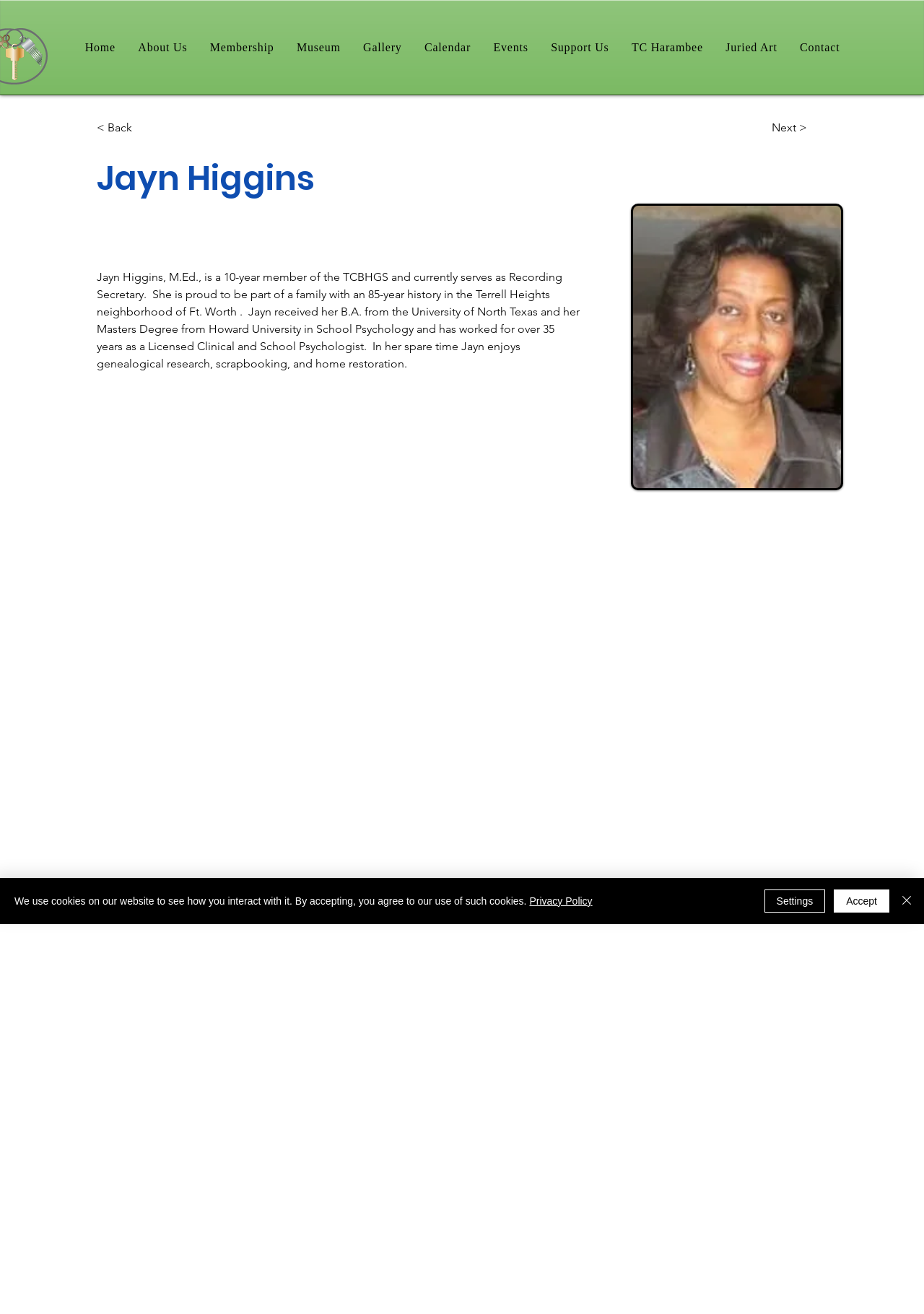Please provide the bounding box coordinates for the element that needs to be clicked to perform the following instruction: "go to next page". The coordinates should be given as four float numbers between 0 and 1, i.e., [left, top, right, bottom].

[0.835, 0.09, 0.887, 0.105]